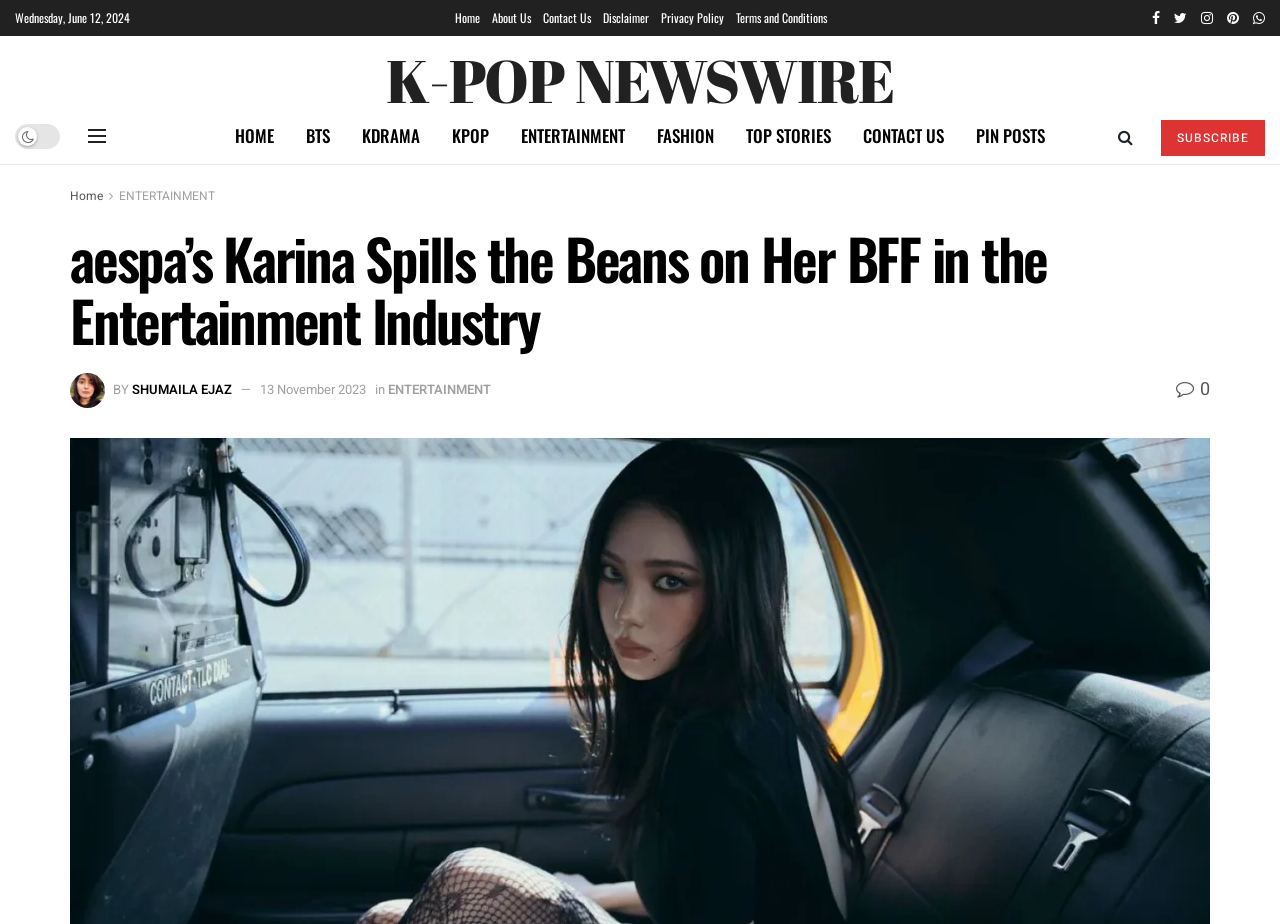What is the date of the article?
Please provide an in-depth and detailed response to the question.

I found the date of the article by looking at the top of the webpage, where it says 'Wednesday, June 12, 2024' in a static text element.